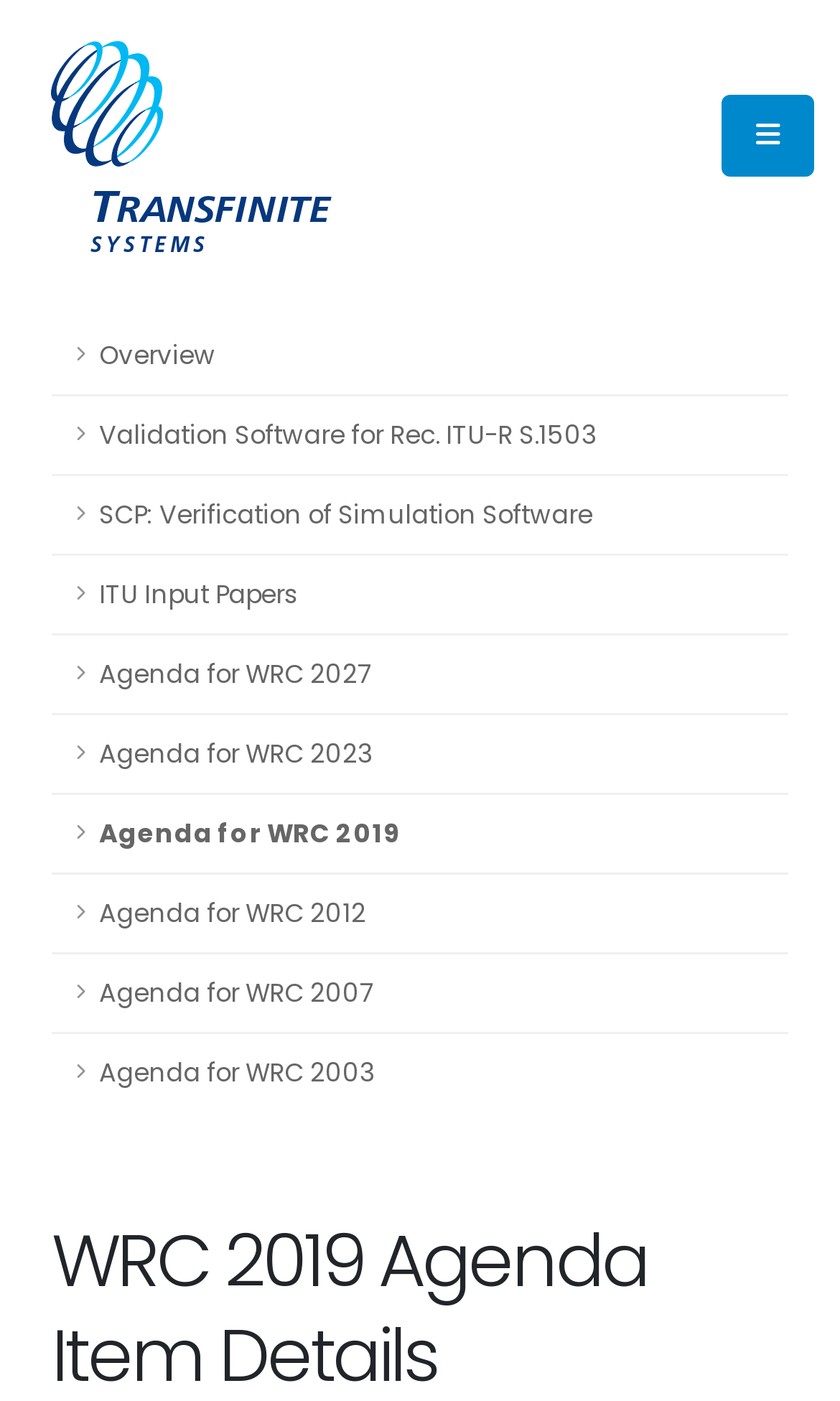Specify the bounding box coordinates (top-left x, top-left y, bottom-right x, bottom-right y) of the UI element in the screenshot that matches this description: SCP: Verification of Simulation Software

[0.062, 0.34, 0.938, 0.397]